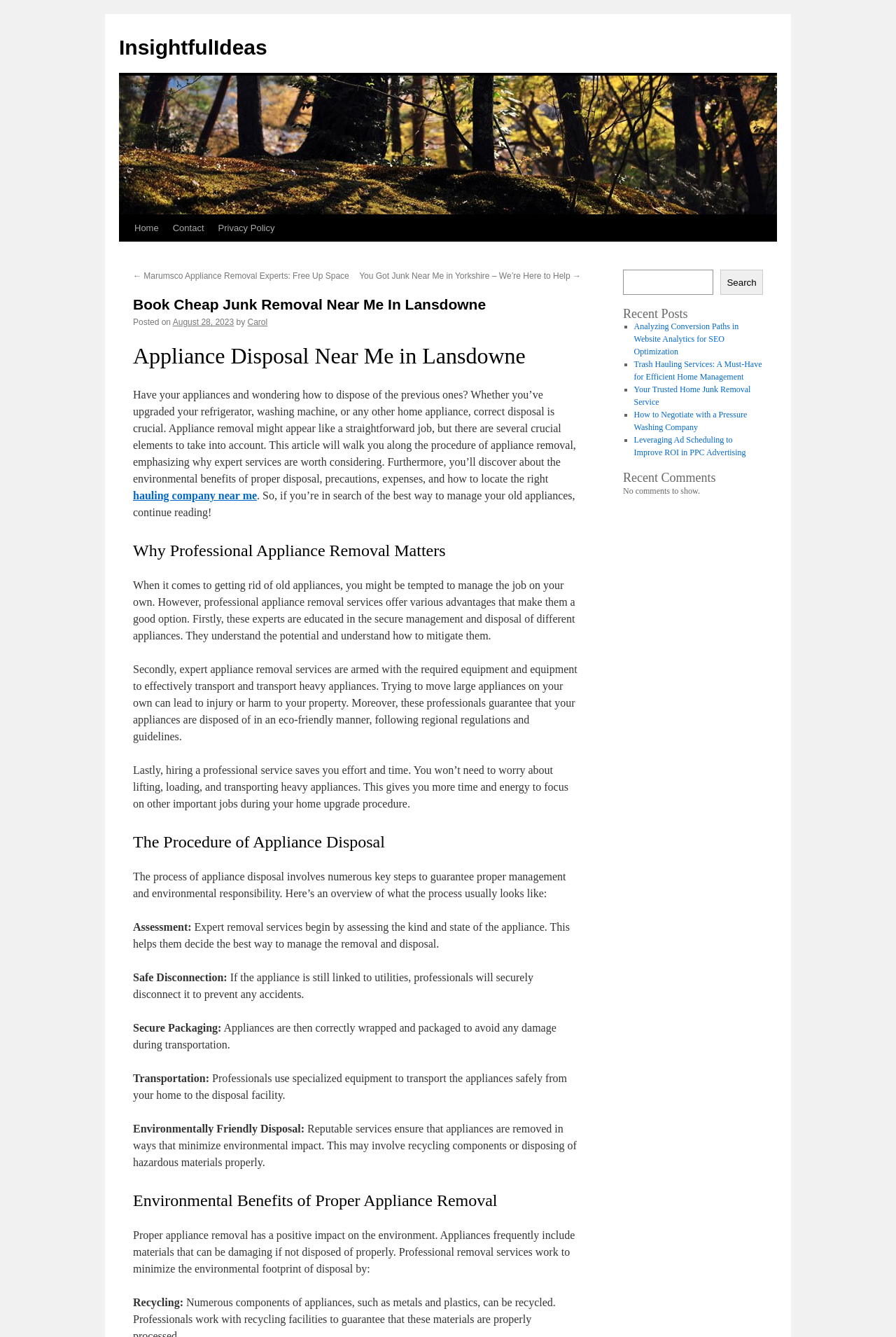Please find the bounding box coordinates of the section that needs to be clicked to achieve this instruction: "Click the 'Home' link".

[0.142, 0.161, 0.185, 0.181]